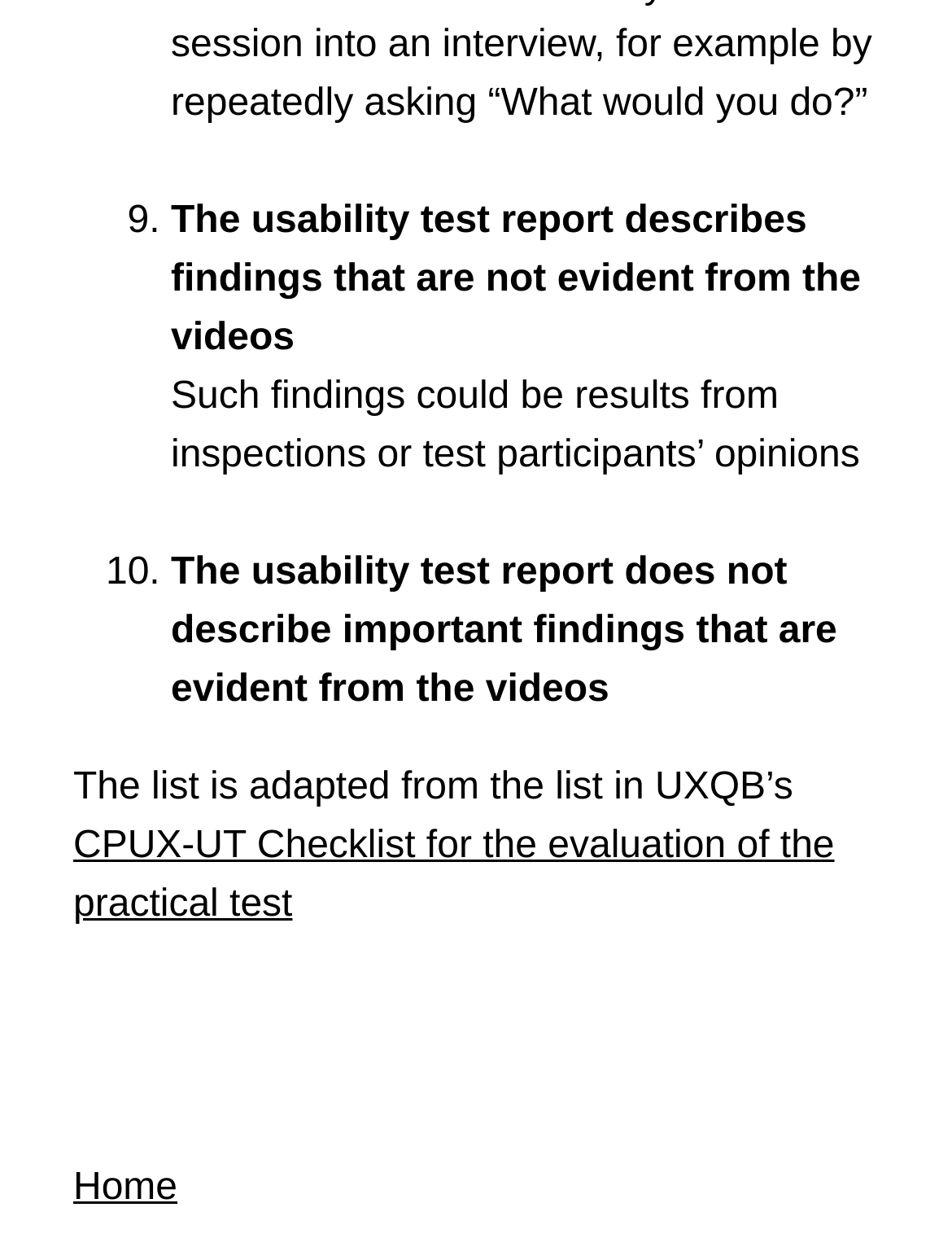Specify the bounding box coordinates (top-left x, top-left y, bottom-right x, bottom-right y) of the UI element in the screenshot that matches this description: Home

[0.077, 0.925, 0.186, 0.958]